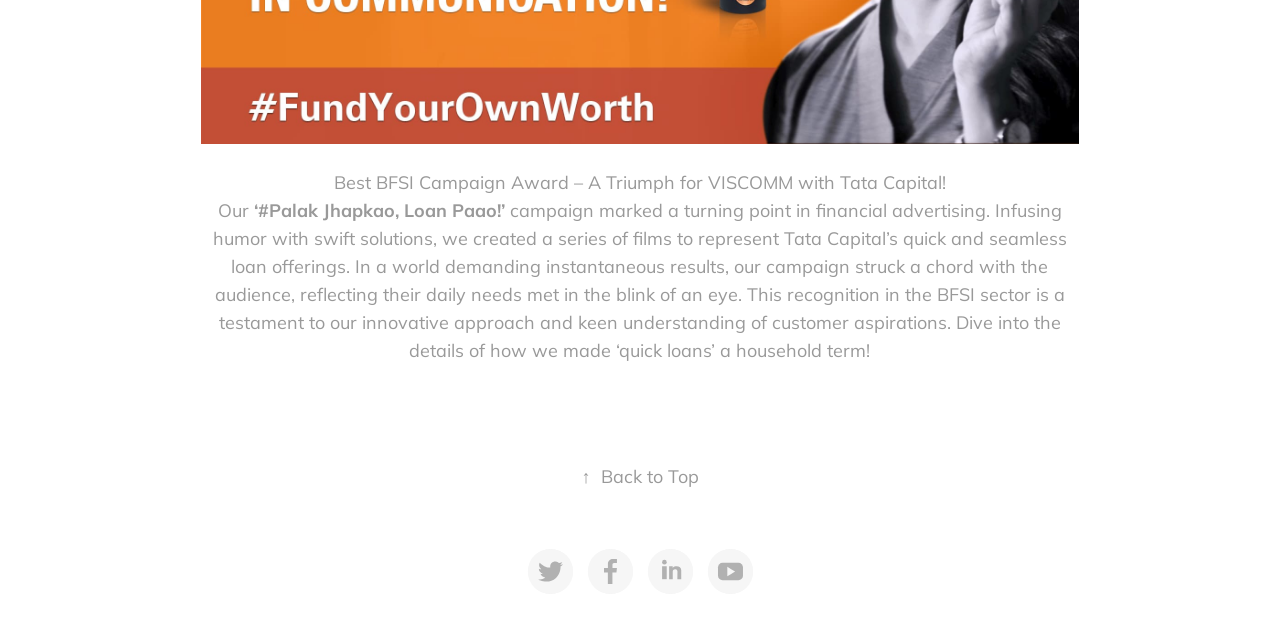From the screenshot, find the bounding box of the UI element matching this description: "alt="$value['image']['alt'];"". Supply the bounding box coordinates in the form [left, top, right, bottom], each a float between 0 and 1.

[0.553, 0.857, 0.588, 0.928]